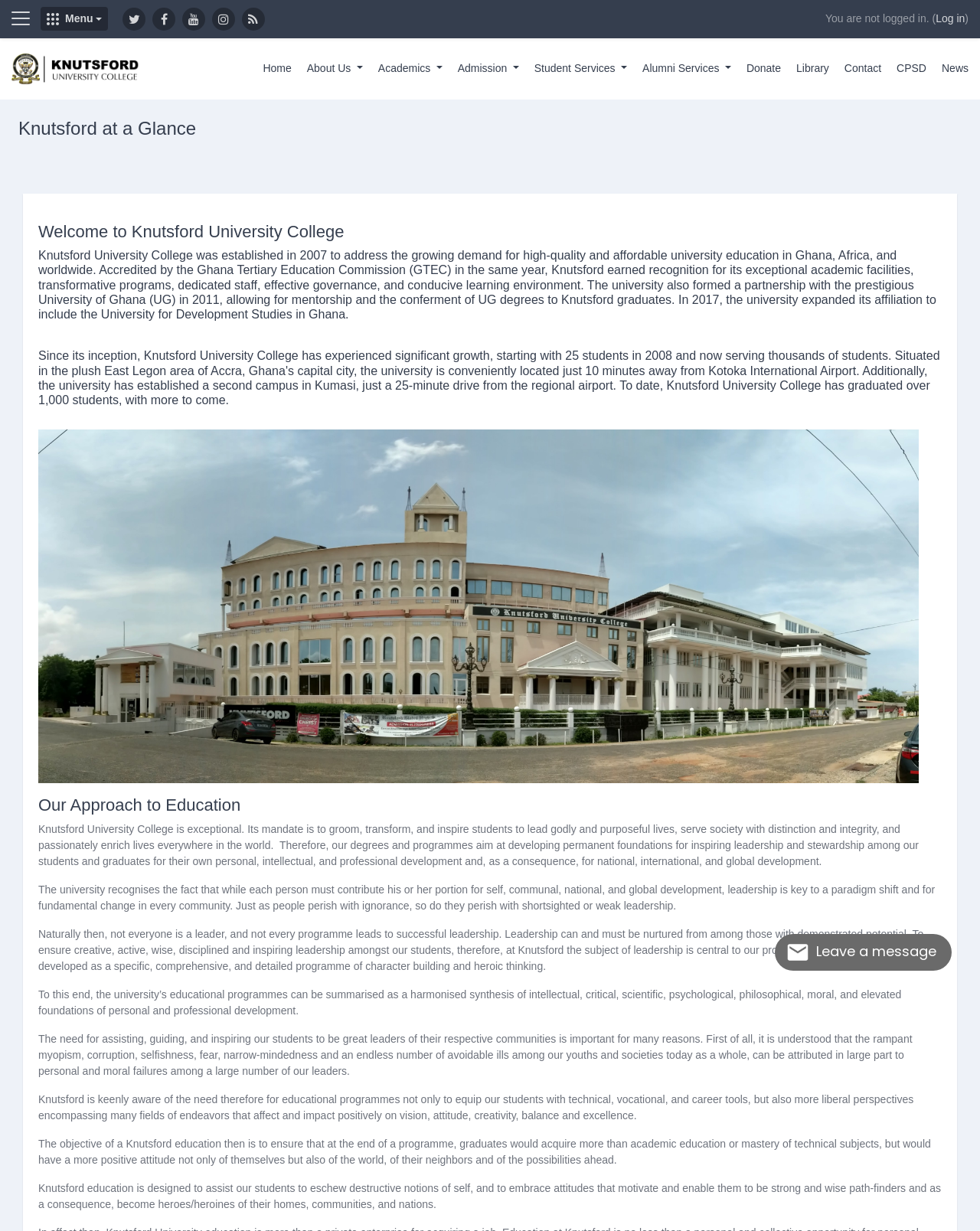Determine the bounding box coordinates of the region to click in order to accomplish the following instruction: "Scroll back to top". Provide the coordinates as four float numbers between 0 and 1, specifically [left, top, right, bottom].

[0.968, 0.771, 0.996, 0.793]